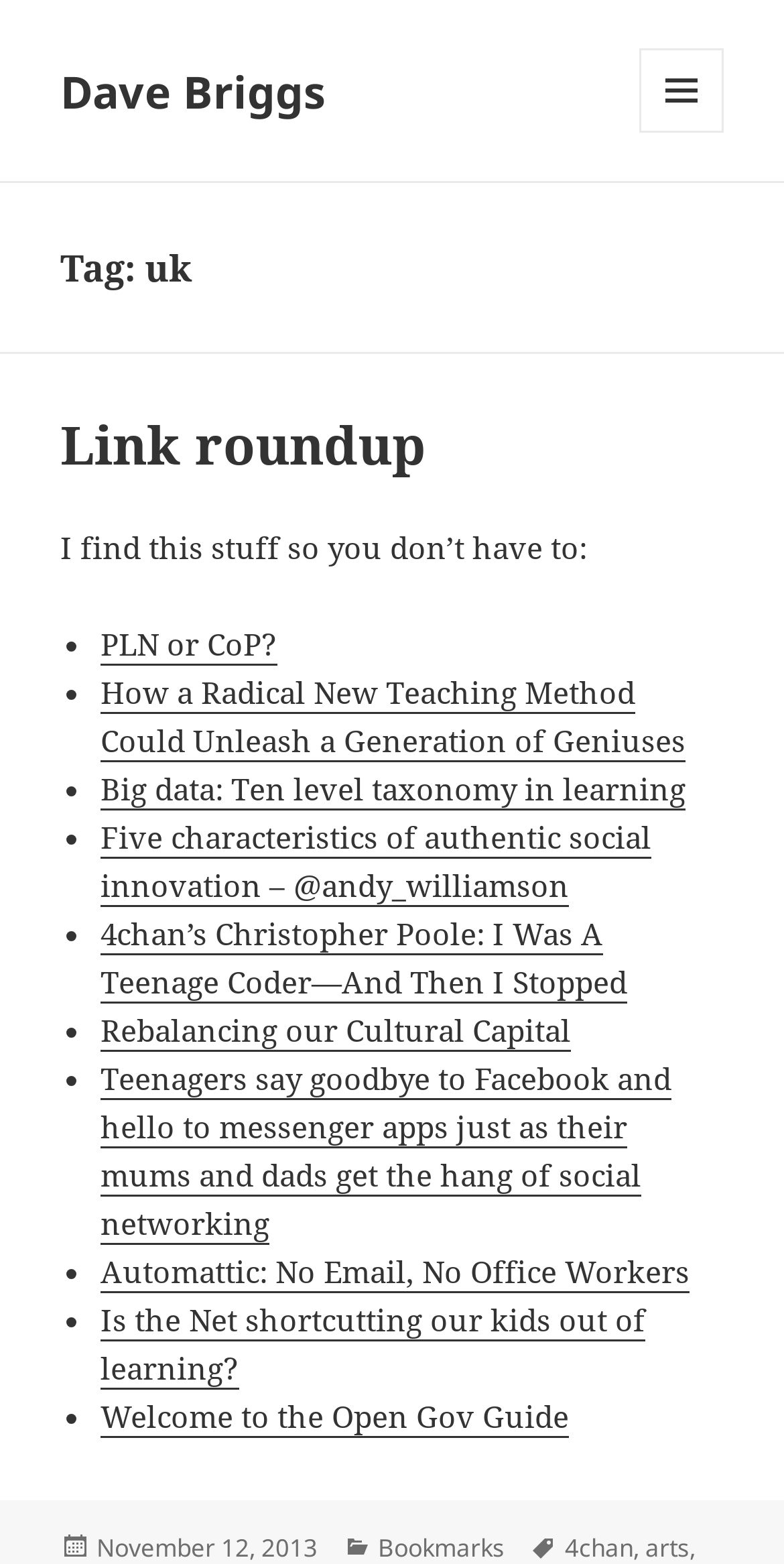Provide the bounding box coordinates of the area you need to click to execute the following instruction: "Explore the 'Tags' section".

[0.718, 0.977, 0.785, 0.999]